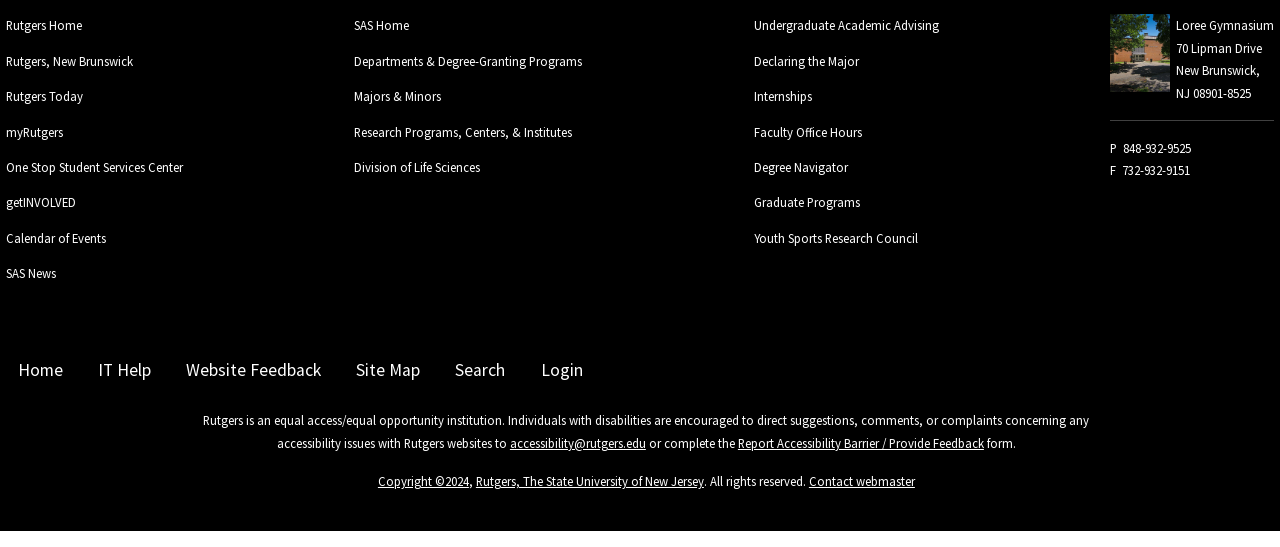What is the email address for accessibility issues?
Please provide a detailed and thorough answer to the question.

I found the email address for accessibility issues by looking at the link element that displays 'accessibility@rutgers.edu', which is mentioned as the contact for accessibility issues.